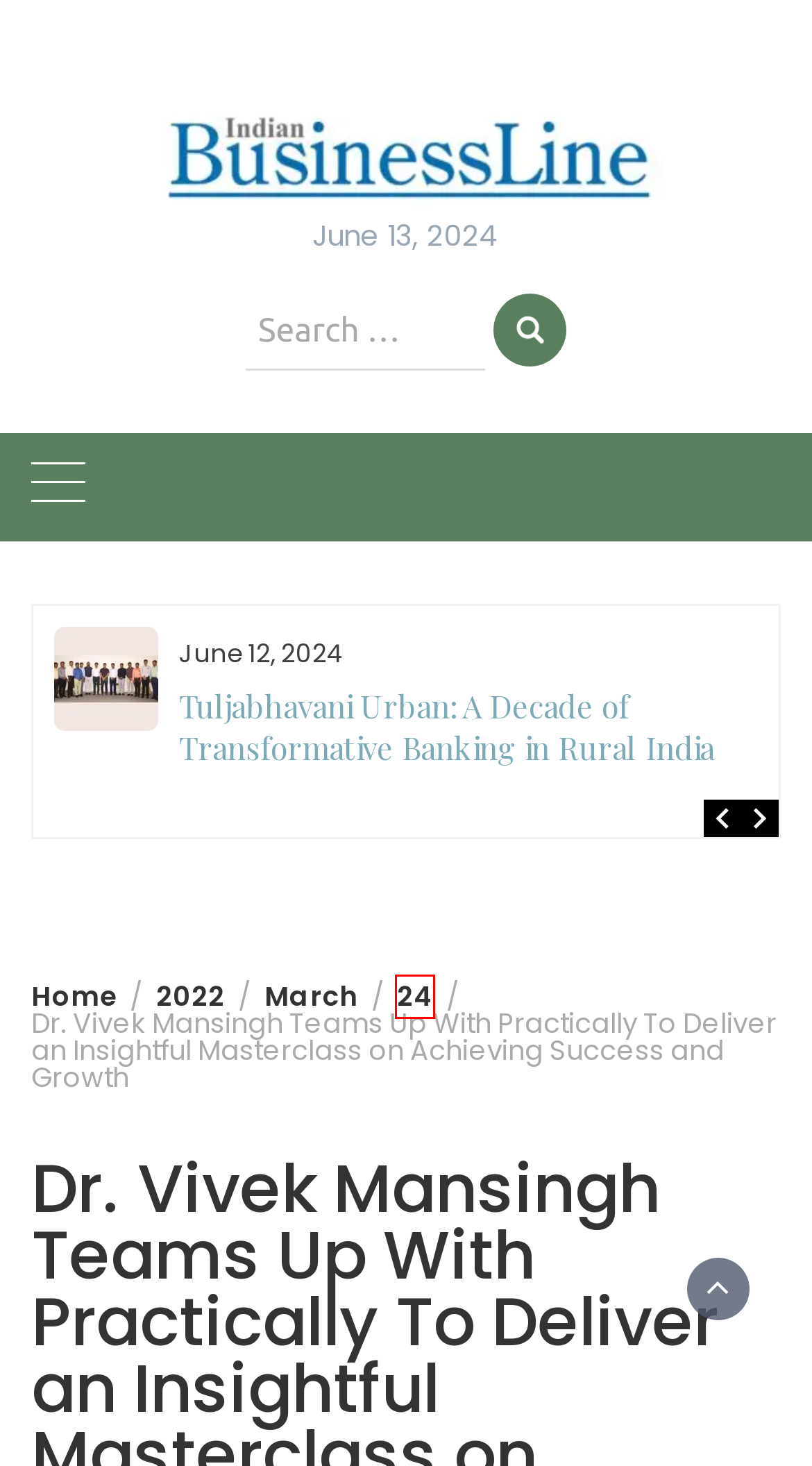Observe the provided screenshot of a webpage that has a red rectangle bounding box. Determine the webpage description that best matches the new webpage after clicking the element inside the red bounding box. Here are the candidates:
A. Mutual Fund – Indian Businessline
B. May 2020 – Indian Businessline
C. March 2022 – Indian Businessline
D. Rajat Pathak – Indian Businessline
E. Indian Businessline
F. March 24, 2022 – Indian Businessline
G. Piramal Finance’s business loan program – Indian Businessline
H. Earn While You Learn: Womenist Empowers Financial Independence on Your Terms – Indian Businessline

F